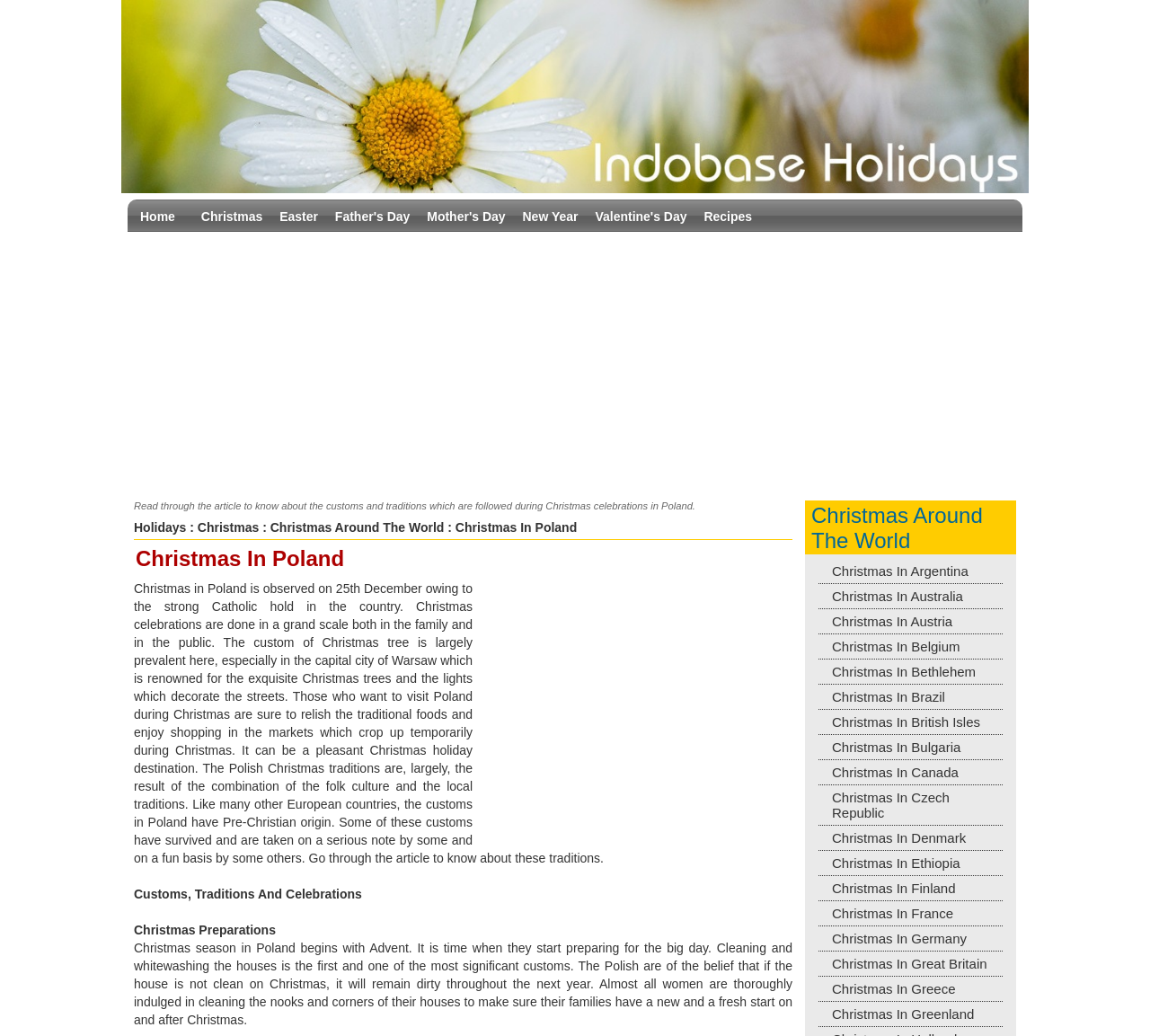Indicate the bounding box coordinates of the element that needs to be clicked to satisfy the following instruction: "Read the article about Christmas in Poland". The coordinates should be four float numbers between 0 and 1, i.e., [left, top, right, bottom].

[0.116, 0.483, 0.605, 0.493]